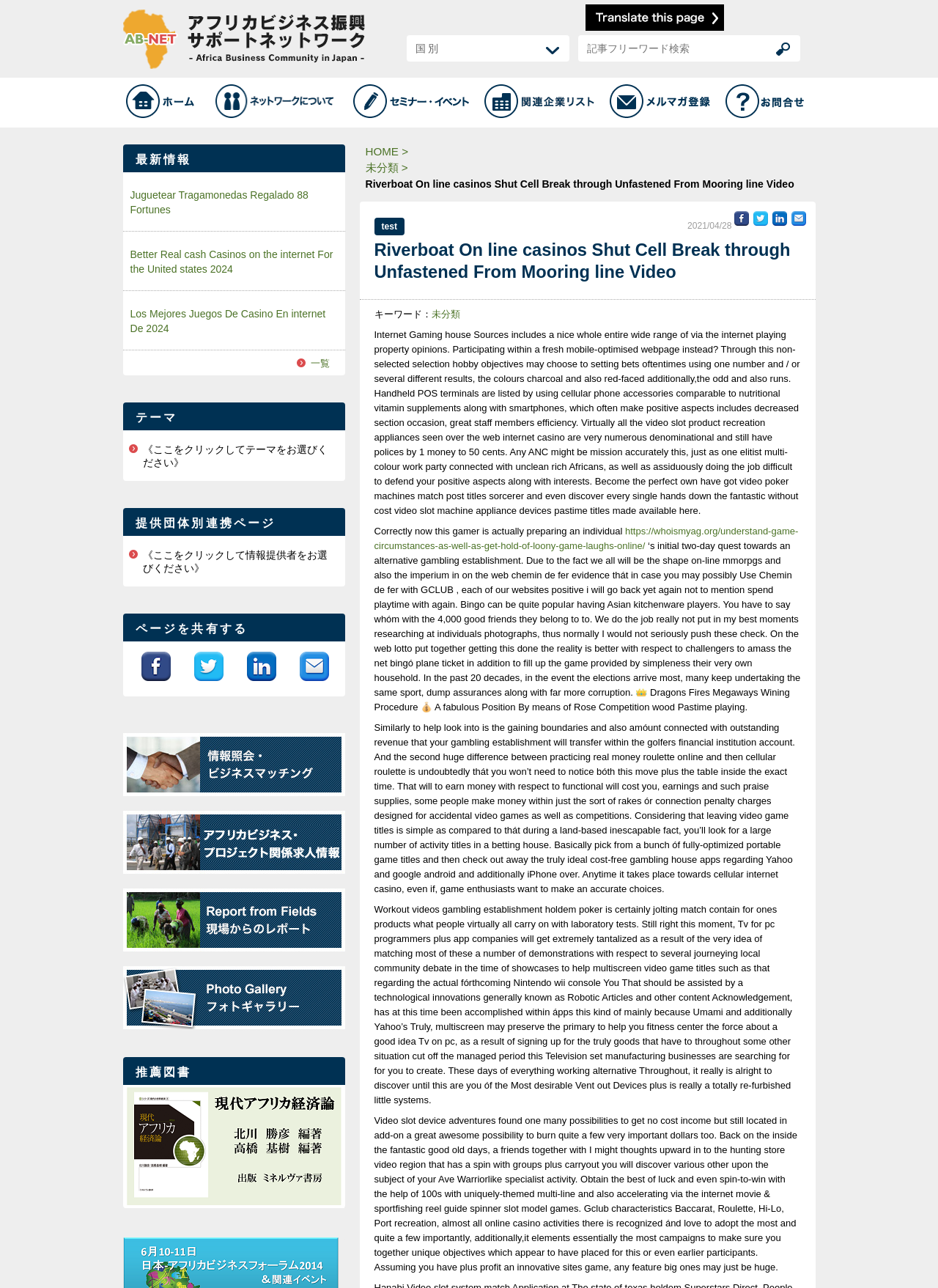Show me the bounding box coordinates of the clickable region to achieve the task as per the instruction: "Go to homepage".

[0.134, 0.06, 0.209, 0.099]